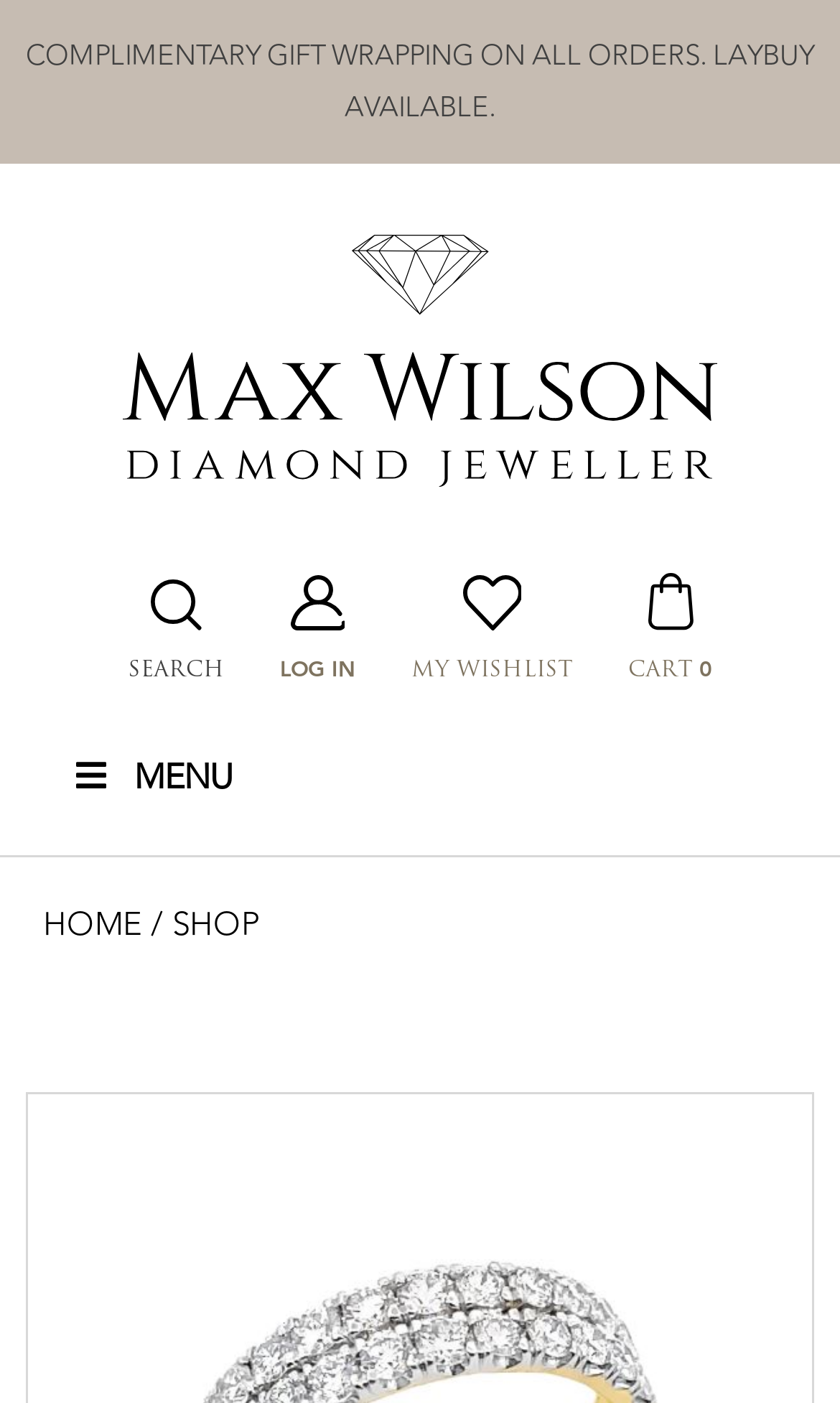Please locate and generate the primary heading on this webpage.

1.00CT DOUBLE ROW DIAMOND BAND